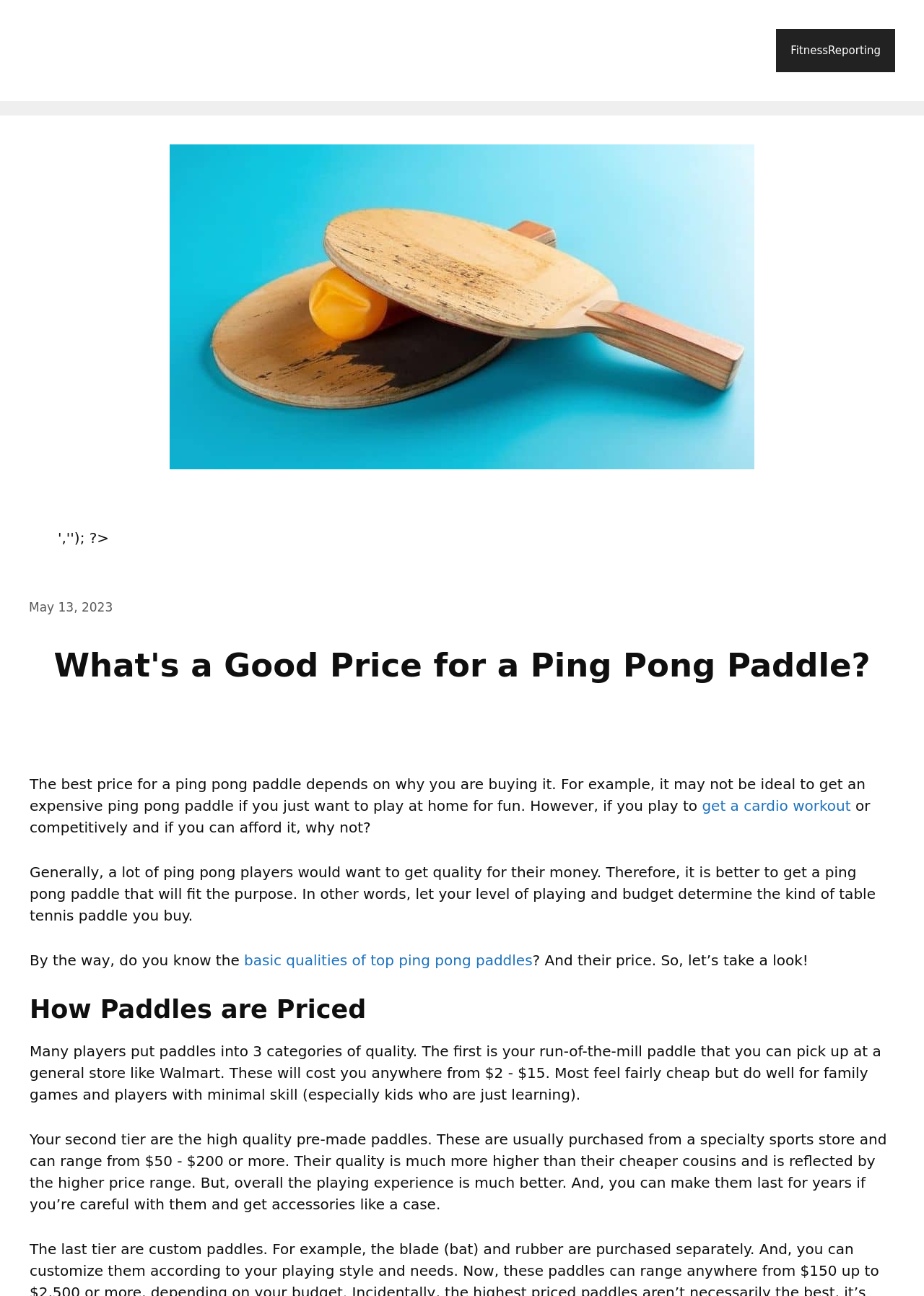Determine the bounding box of the UI component based on this description: "get a cardio workout". The bounding box coordinates should be four float values between 0 and 1, i.e., [left, top, right, bottom].

[0.76, 0.615, 0.921, 0.628]